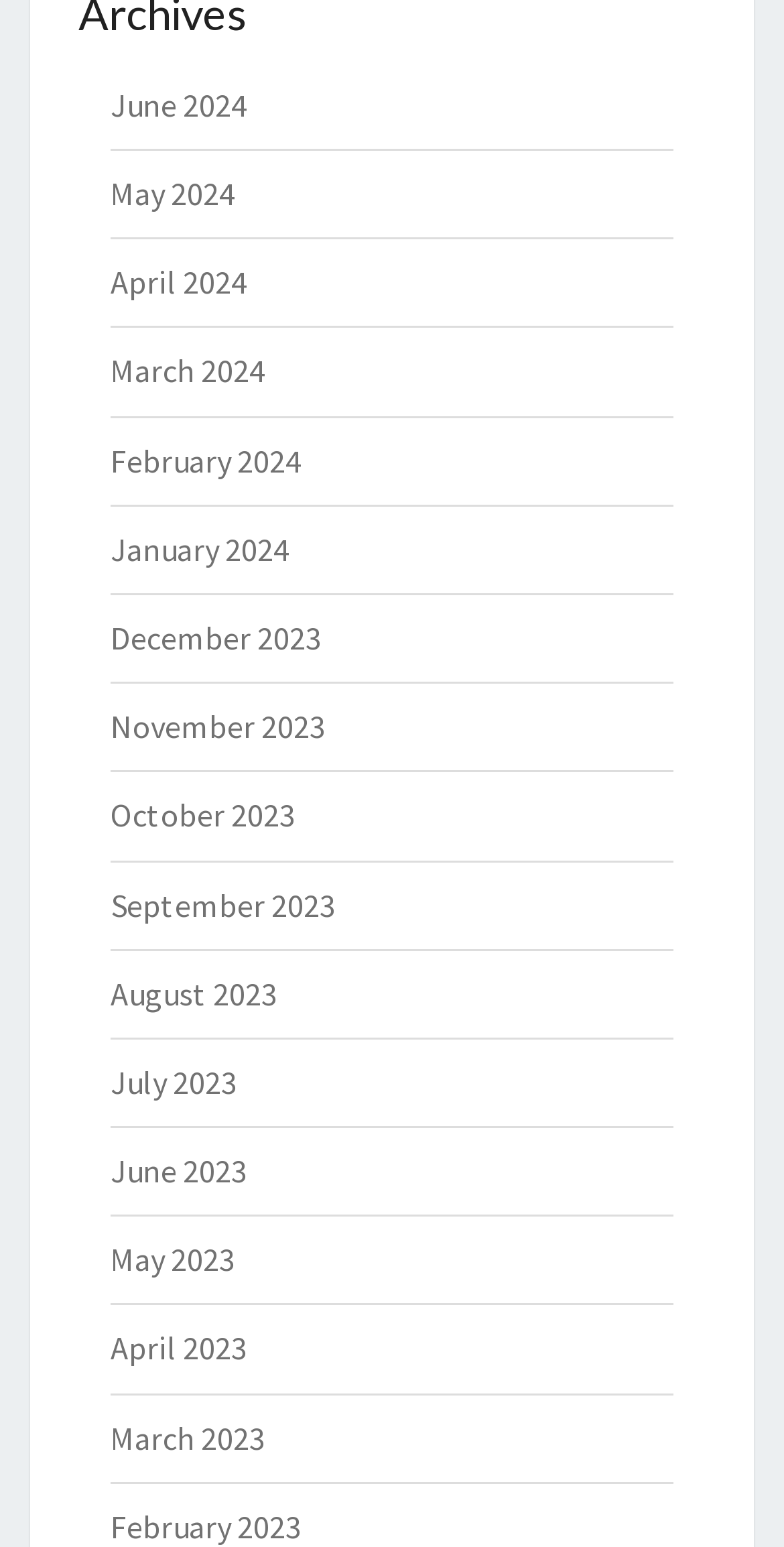Find the bounding box coordinates of the clickable element required to execute the following instruction: "access February 2024". Provide the coordinates as four float numbers between 0 and 1, i.e., [left, top, right, bottom].

[0.141, 0.284, 0.385, 0.31]